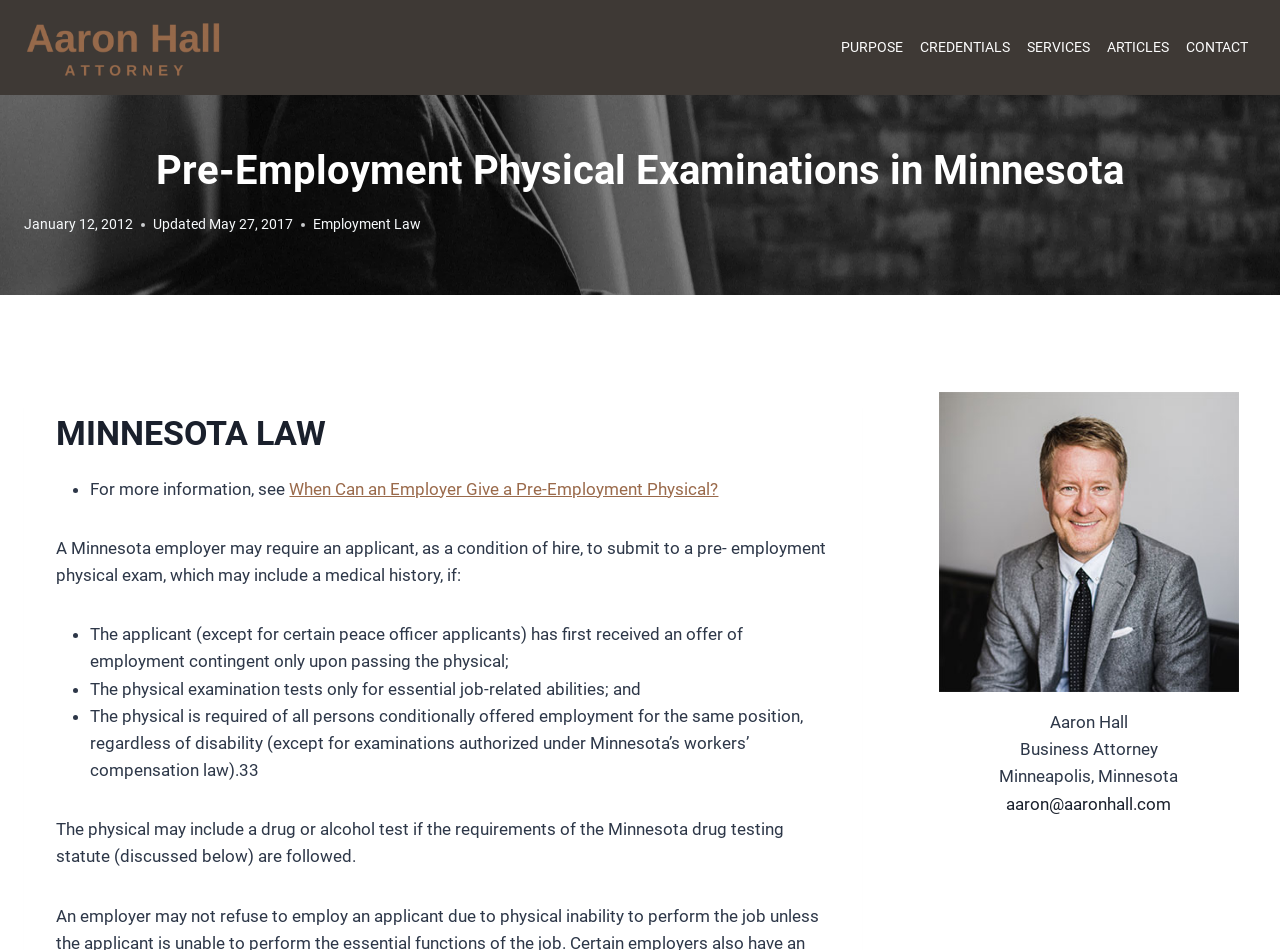Extract the main heading from the webpage content.

Pre-Employment Physical Examinations in Minnesota